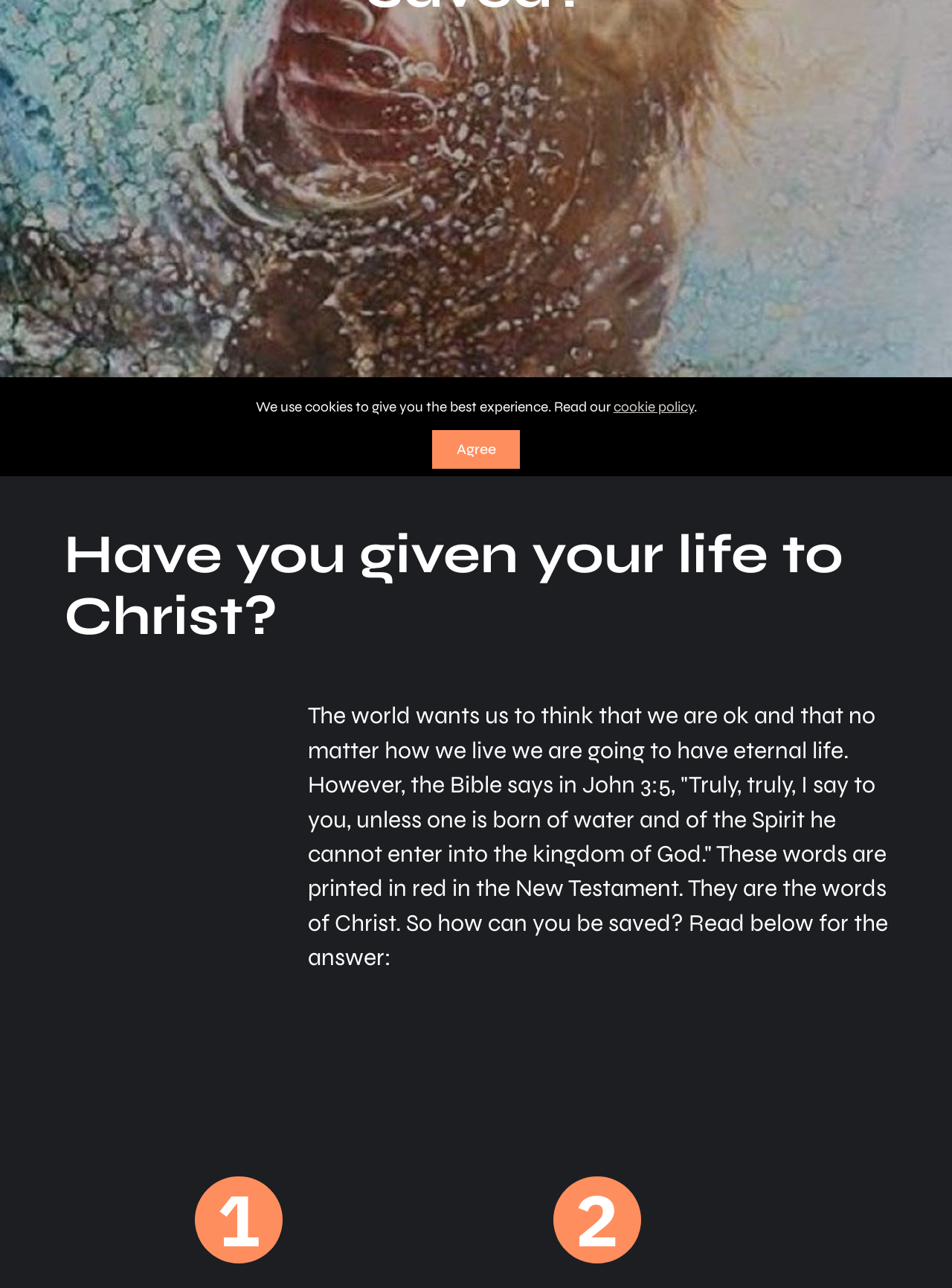Identify the bounding box coordinates of the HTML element based on this description: "Agree".

[0.454, 0.334, 0.546, 0.364]